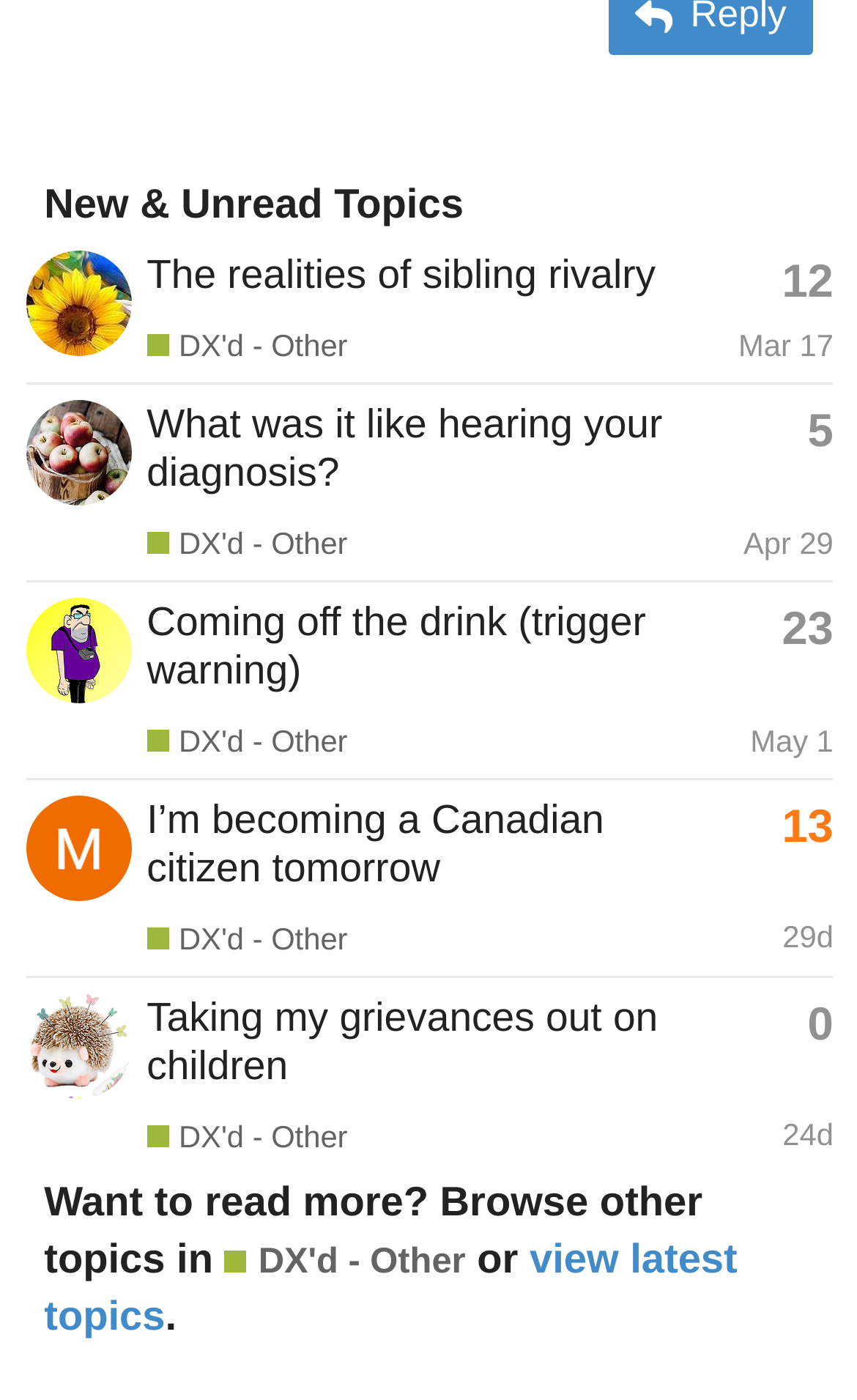How many replies does the topic 'What was it like hearing your diagnosis?' have?
Deliver a detailed and extensive answer to the question.

I found the answer by examining the second row of the table, which contains a generic element with the text 'This topic has 5 replies'.